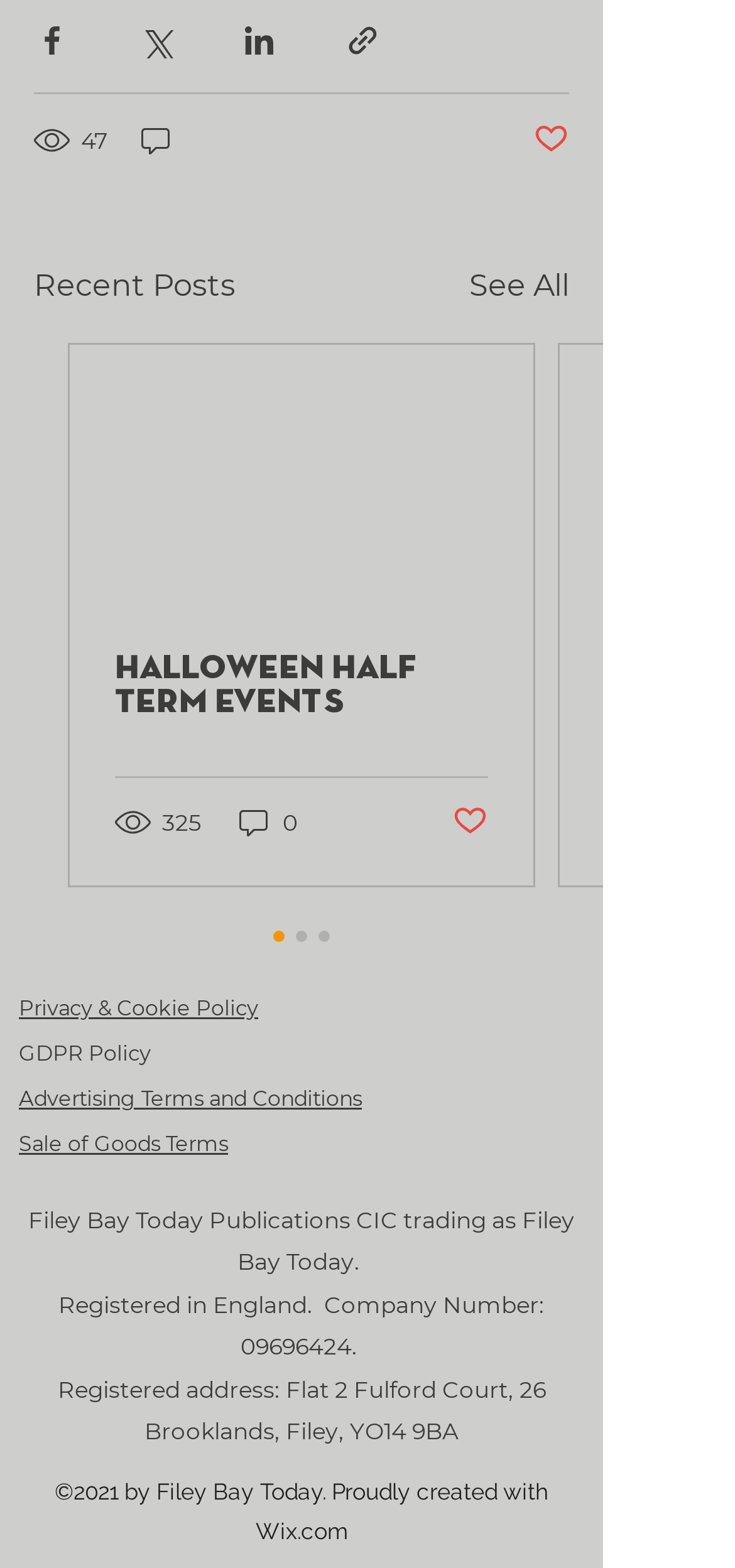How many links are there in the footer section?
Based on the screenshot, respond with a single word or phrase.

4